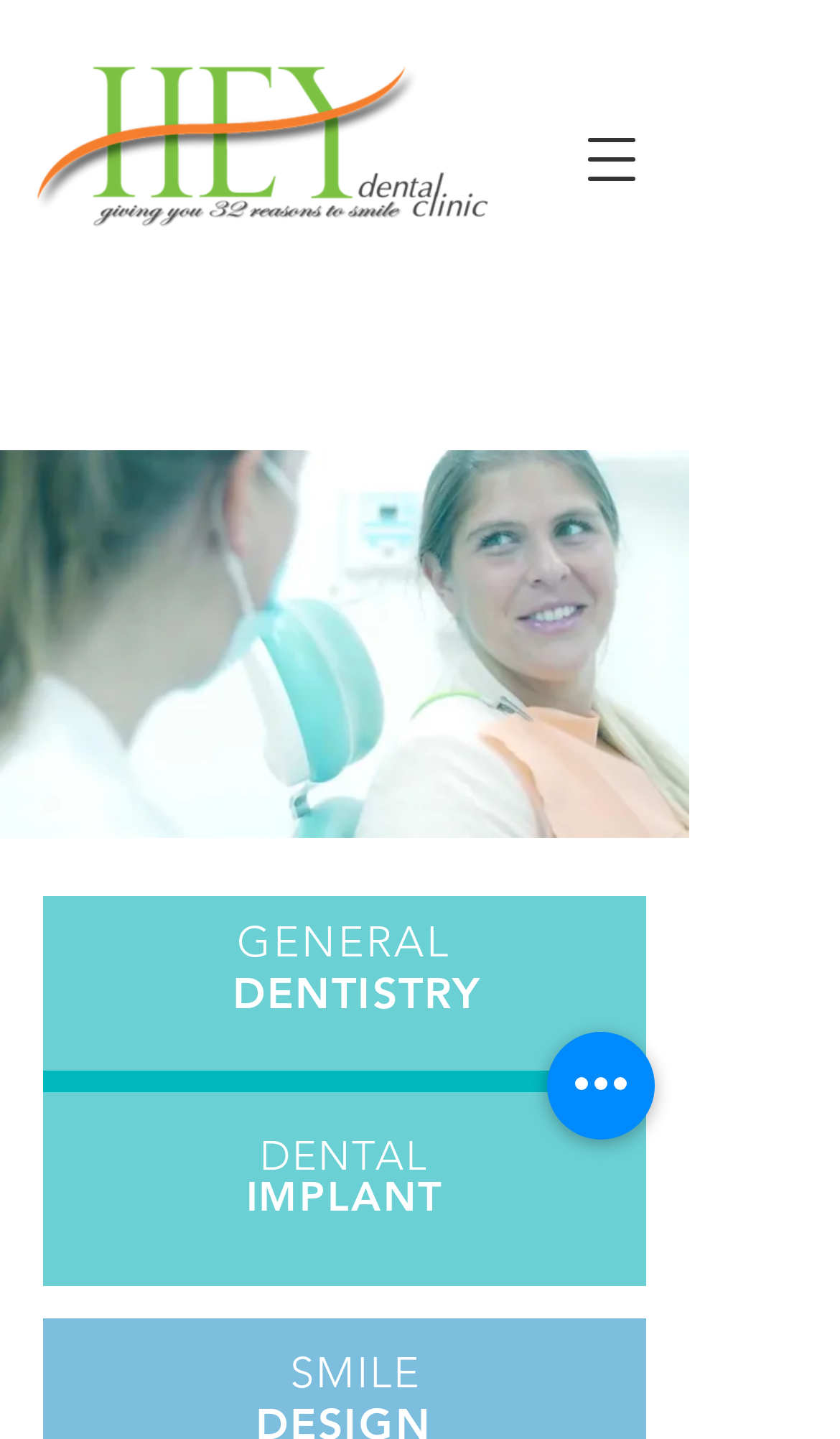Using the information shown in the image, answer the question with as much detail as possible: What services does the clinic provide?

The webpage mentions 'GENERAL #DENTISTRY' and 'DENTAL IMPLANT' as separate headings, indicating that the clinic provides these two services. Additionally, the links 'GENERAL' and 'DENTAL IMPLANT' further support this conclusion.